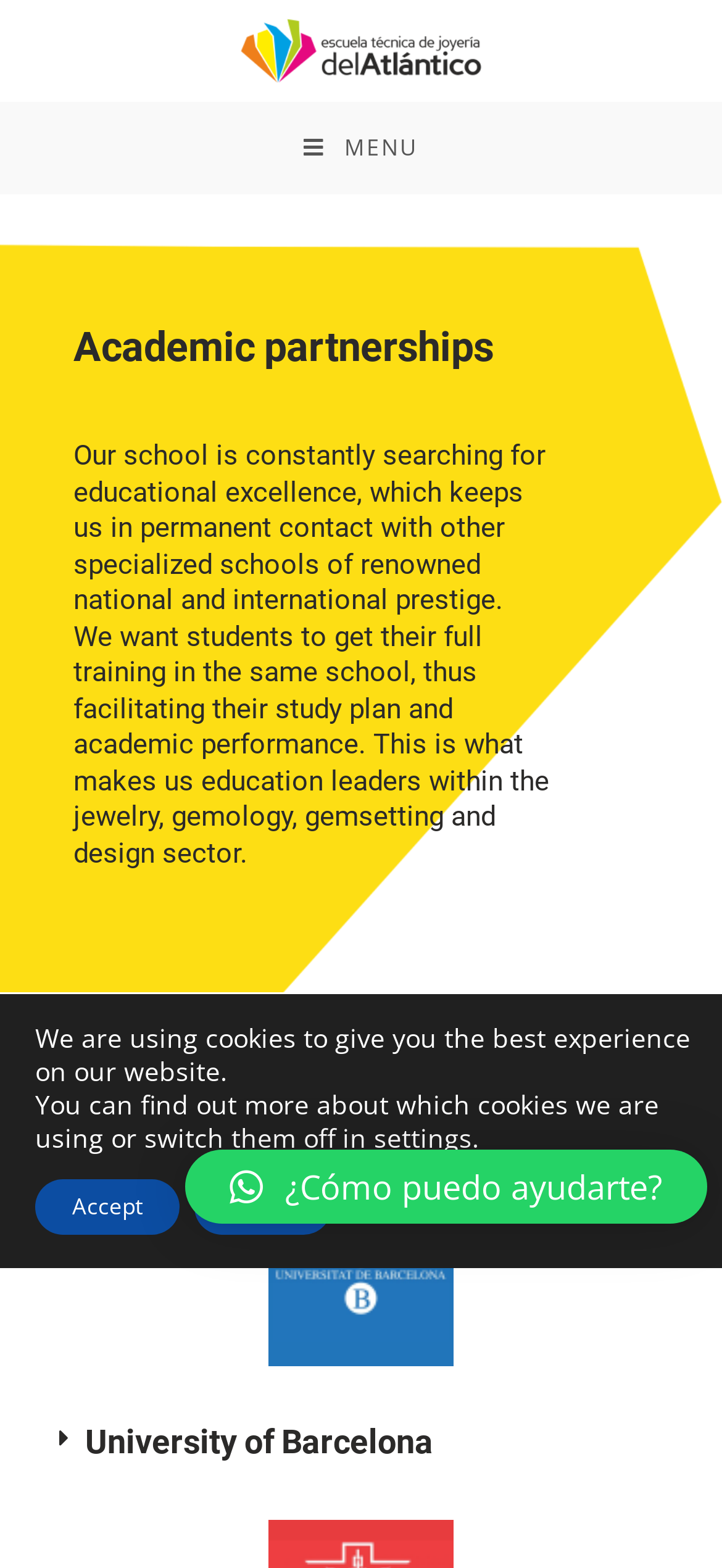Give an extensive and precise description of the webpage.

The webpage is about the collaborations and partnerships of Escuela Técnica de Joyería del Atlantico, an academic institution. At the top left, there is a logo of the school, which is an image with a link to the school's homepage. Next to the logo, there is a mobile menu link.

Below the logo, there is a heading that reads "Academic partnerships". Underneath the heading, there is a paragraph of text that explains the school's pursuit of educational excellence through partnerships with other renowned schools. Another paragraph follows, describing the school's goal of providing comprehensive training to its students.

To the right of the text, there is an image of the Universidad De Barcelona, indicating one of the school's partnerships. Below the image, there is a horizontal tab list with a single tab labeled "University of Barcelona". The tab is not currently selected, but it can be expanded to reveal more information.

At the bottom of the page, there is a notice about the use of cookies on the website. The notice consists of two lines of text, with a link to "settings" where users can learn more about the cookies used or opt out. There are also two buttons, "Accept" and "Reject", allowing users to choose whether to accept the use of cookies.

Finally, at the bottom right, there is a link with a question mark icon, which reads "¿Cómo puedo ayudarte?" or "How can I help you?" in English.